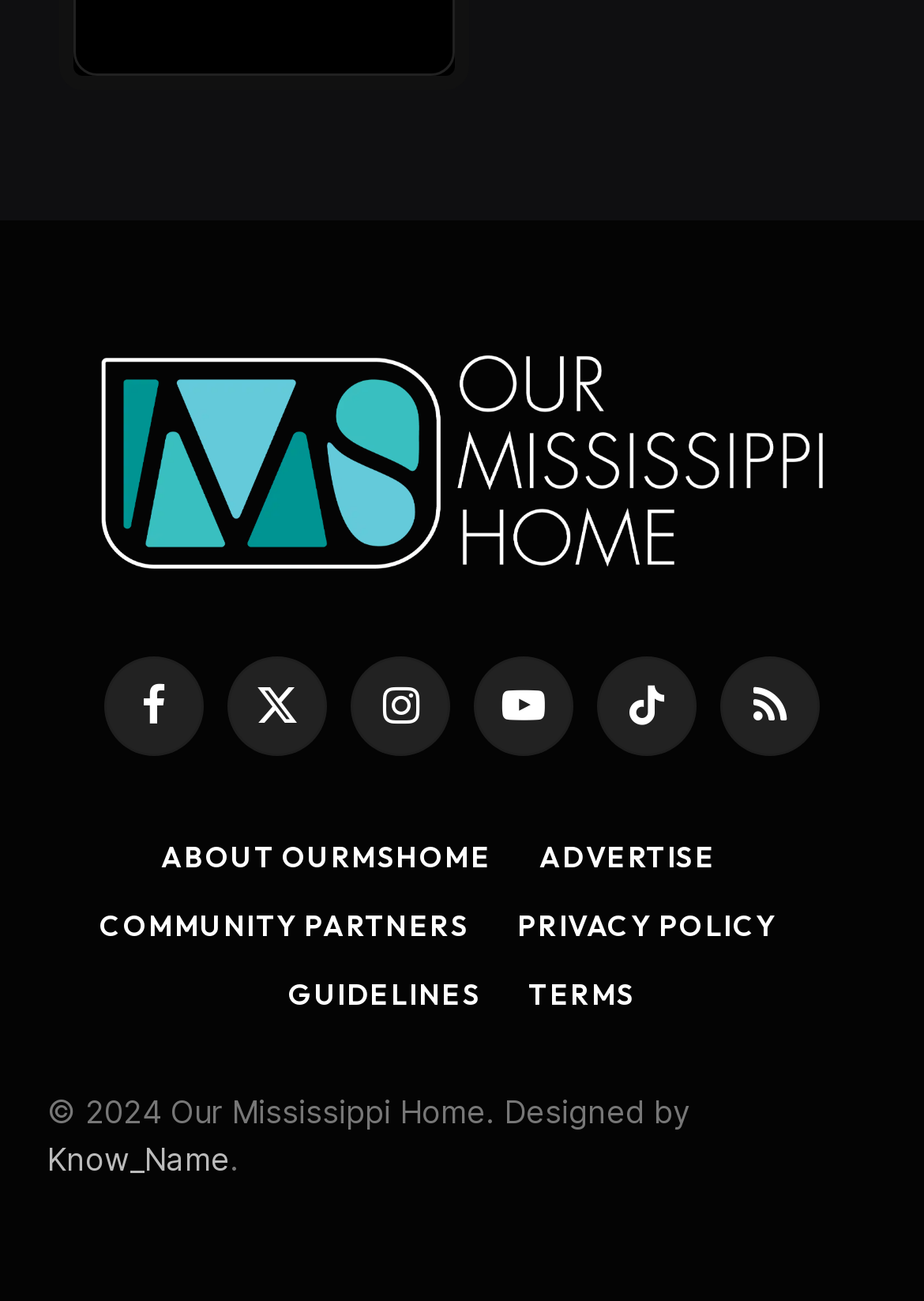What is the year of copyright for this website?
Carefully analyze the image and provide a thorough answer to the question.

I found the year of copyright at the bottom of the webpage, where it says '© 2024 Our Mississippi Home'.